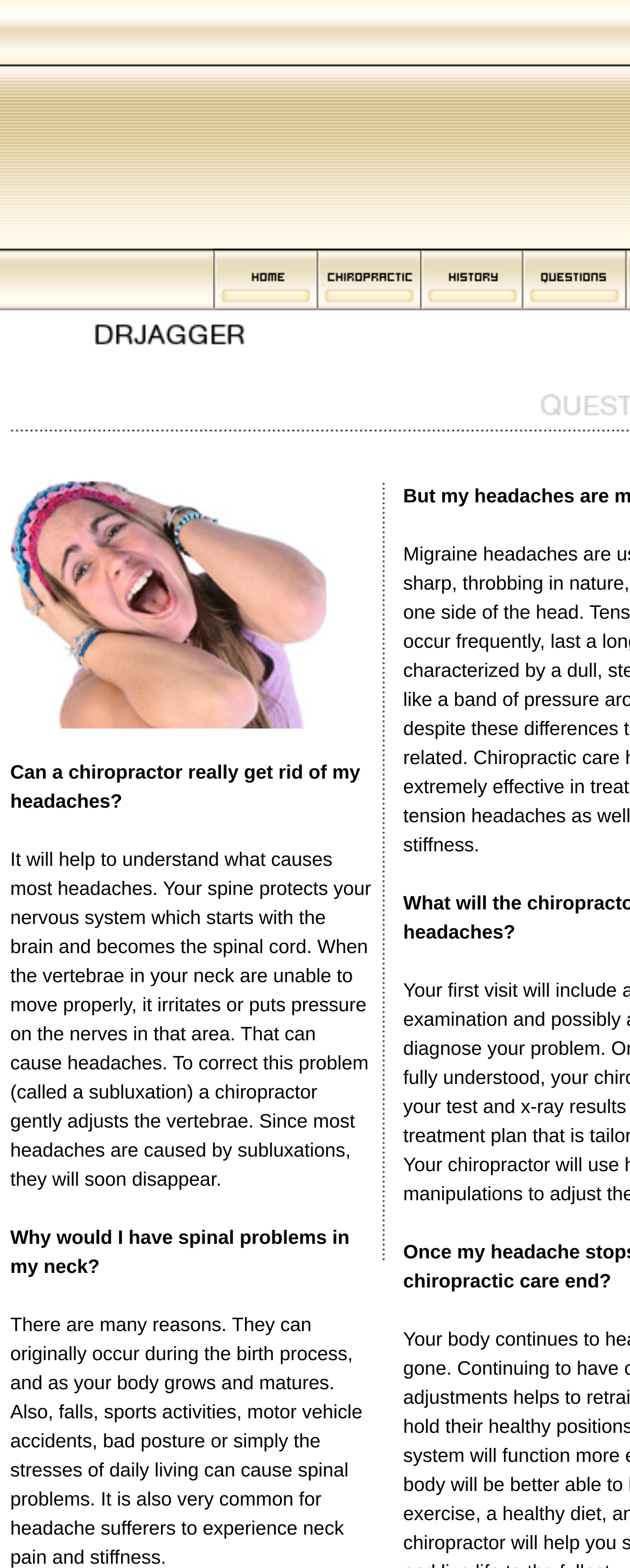Describe the webpage meticulously, covering all significant aspects.

The webpage is about Dr. Jagger, a chiropractor. At the top, there is a logo or an image related to Dr. Jagger, taking up about one-third of the screen width. To the right of the image, there are four tabs: "Home Page", "What is Chiropractic", "Chiropractic History", and "Question and Answers". Each tab has a corresponding image and text.

Below the tabs, there is a section with a narrow image on the left, taking up about 1% of the screen width. To the right of this image, there are three columns of content. The left column has an image, and the middle column has another image. The right column has a series of text blocks, including a question "Can a chiropractor really get rid of my headaches?" and a lengthy answer that explains how chiropractors can help with headaches by correcting subluxations in the neck. There is also another question "Why would I have spinal problems in my neck?" and an image below it.

Overall, the webpage has a simple layout with a focus on providing information about chiropractic care and Dr. Jagger's services.